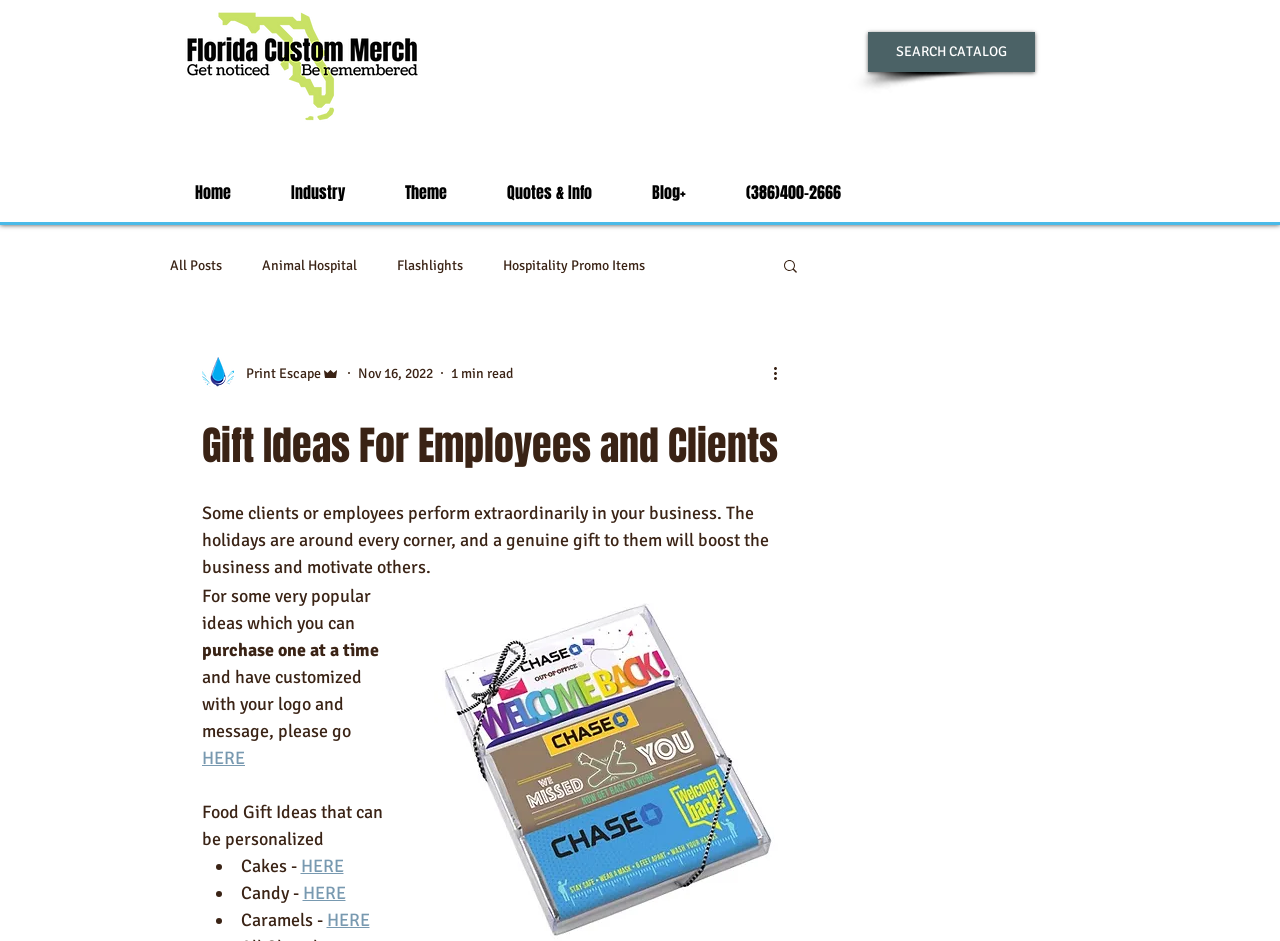Please identify the coordinates of the bounding box that should be clicked to fulfill this instruction: "Click the 'HERE' link to purchase customized gifts".

[0.158, 0.794, 0.191, 0.817]